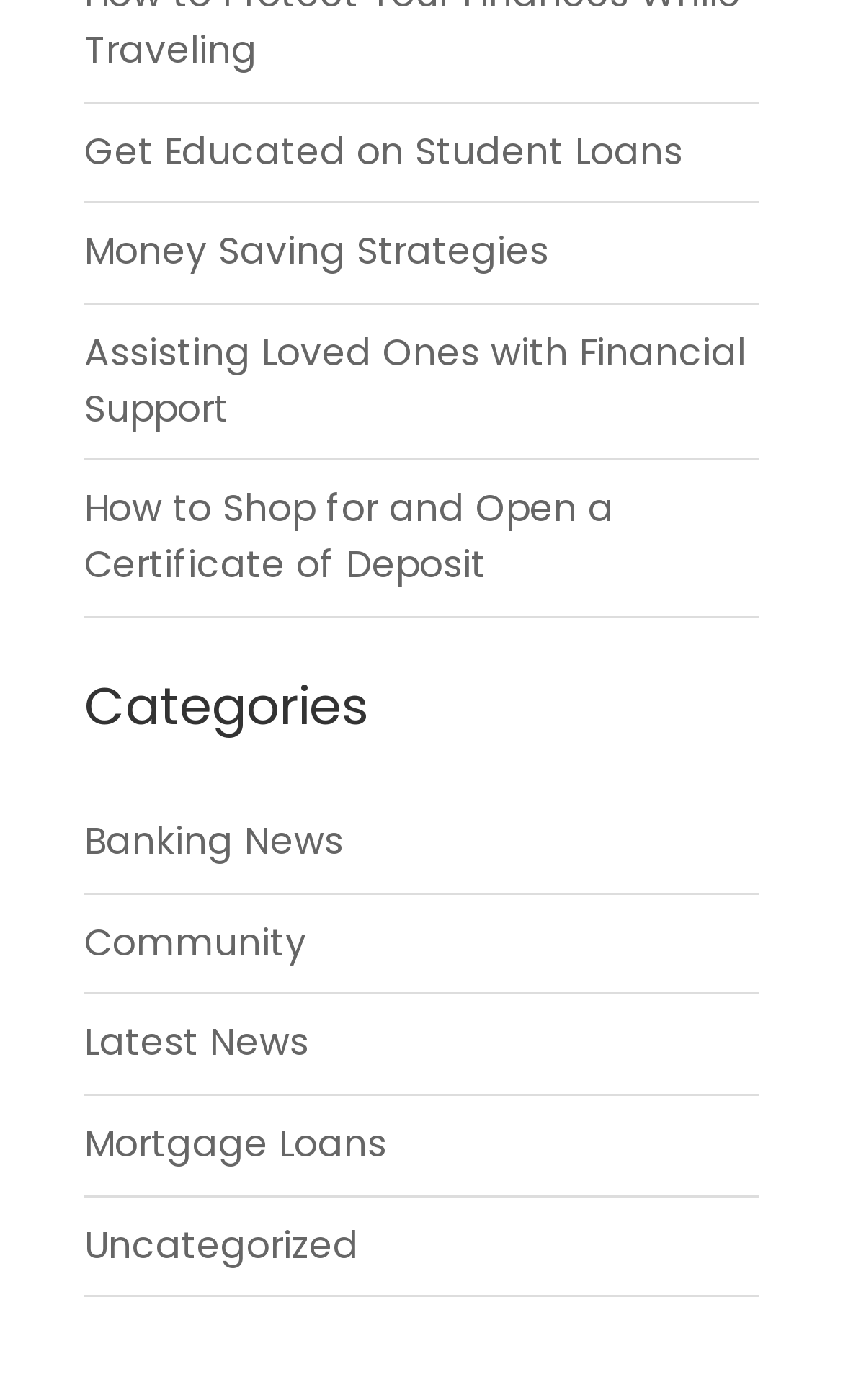Locate the bounding box coordinates of the area you need to click to fulfill this instruction: 'Get information on mortgage loans'. The coordinates must be in the form of four float numbers ranging from 0 to 1: [left, top, right, bottom].

[0.1, 0.798, 0.459, 0.835]